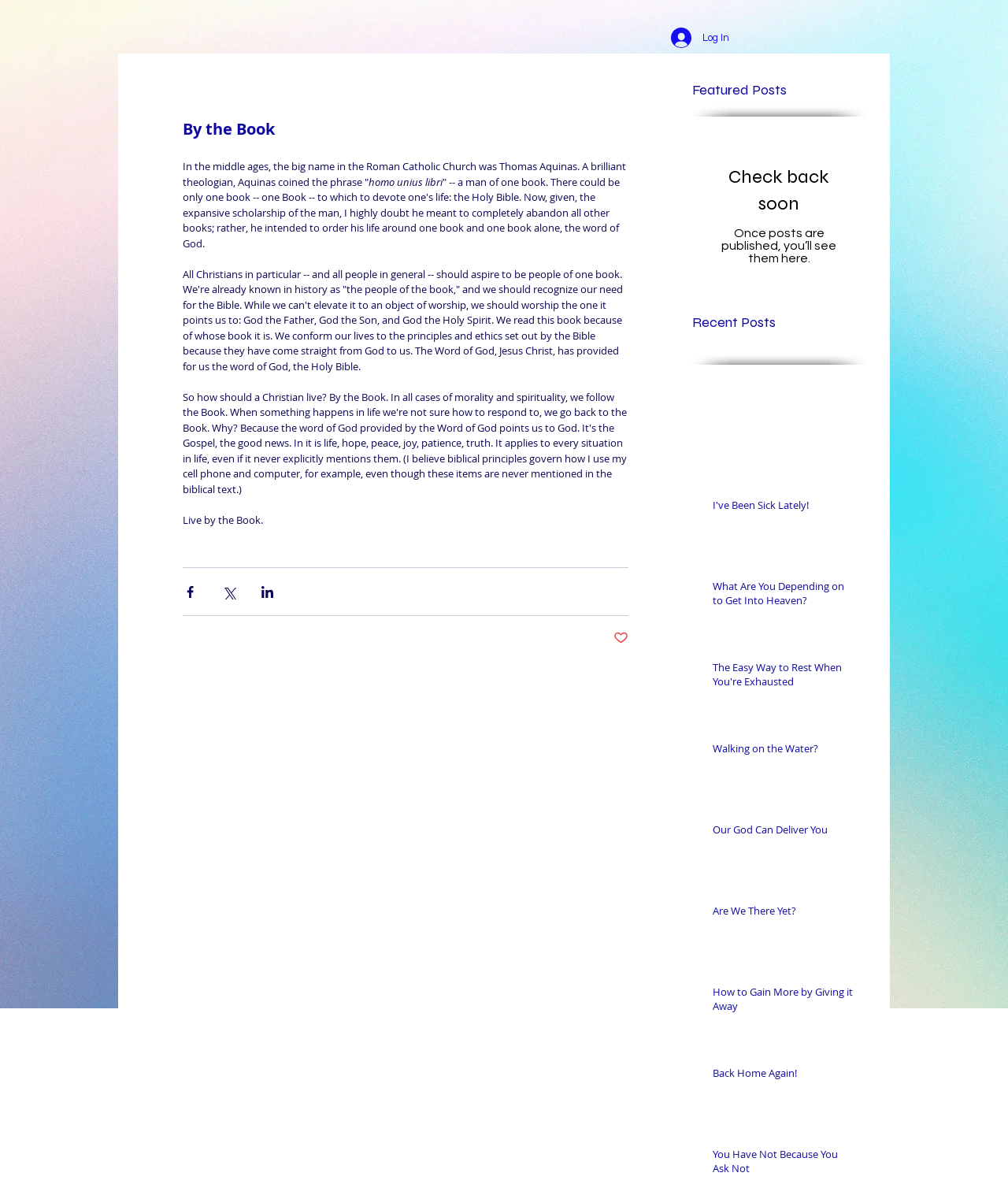Given the webpage screenshot and the description, determine the bounding box coordinates (top-left x, top-left y, bottom-right x, bottom-right y) that define the location of the UI element matching this description: Are We There Yet?

[0.707, 0.756, 0.849, 0.773]